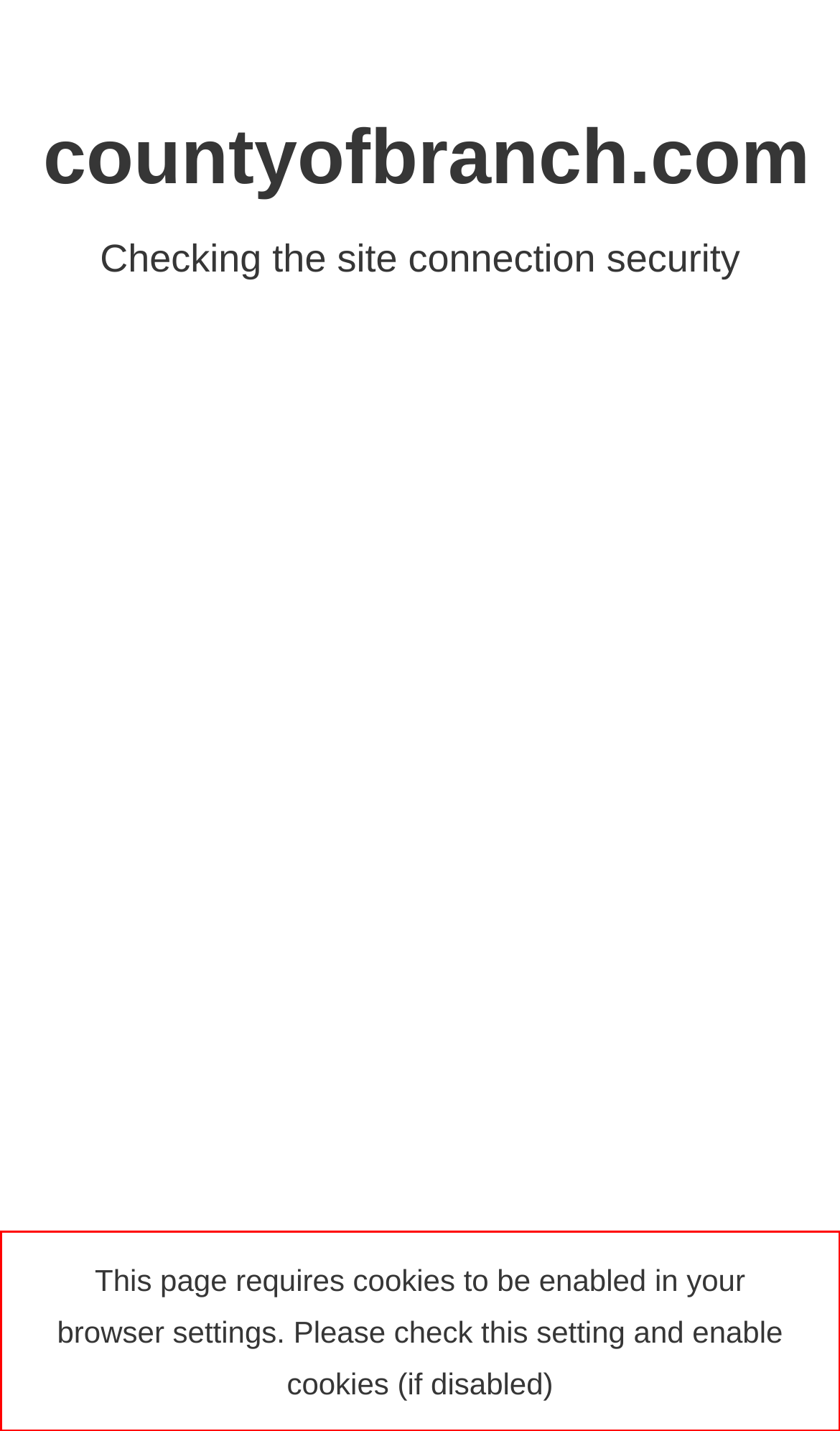In the given screenshot, locate the red bounding box and extract the text content from within it.

This page requires cookies to be enabled in your browser settings. Please check this setting and enable cookies (if disabled)